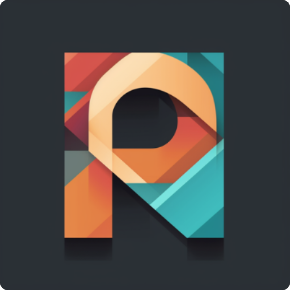What type of effect does the logo have?
Using the image, answer in one word or phrase.

Three-dimensional